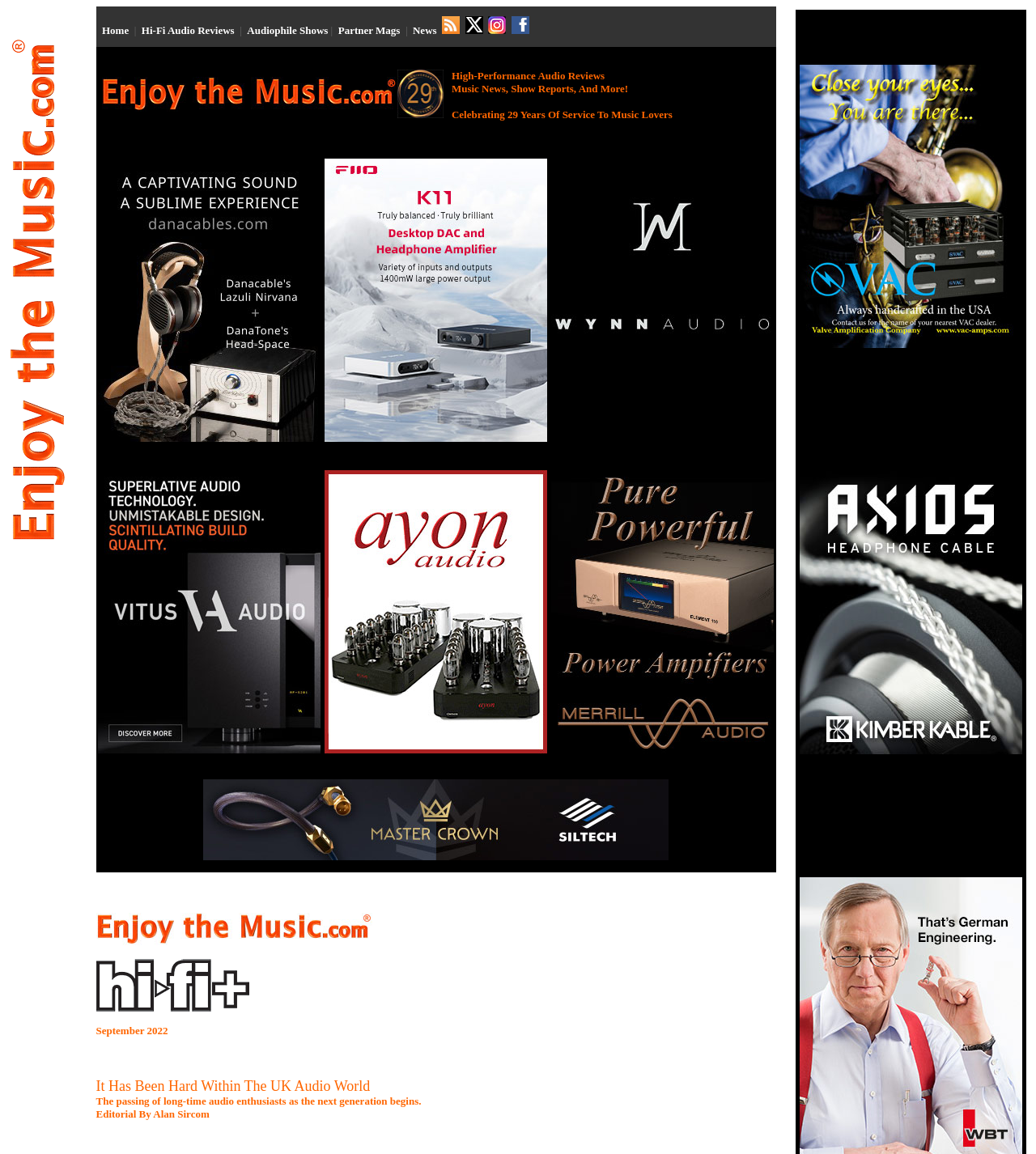Could you determine the bounding box coordinates of the clickable element to complete the instruction: "Click on the Home link"? Provide the coordinates as four float numbers between 0 and 1, i.e., [left, top, right, bottom].

[0.098, 0.021, 0.124, 0.032]